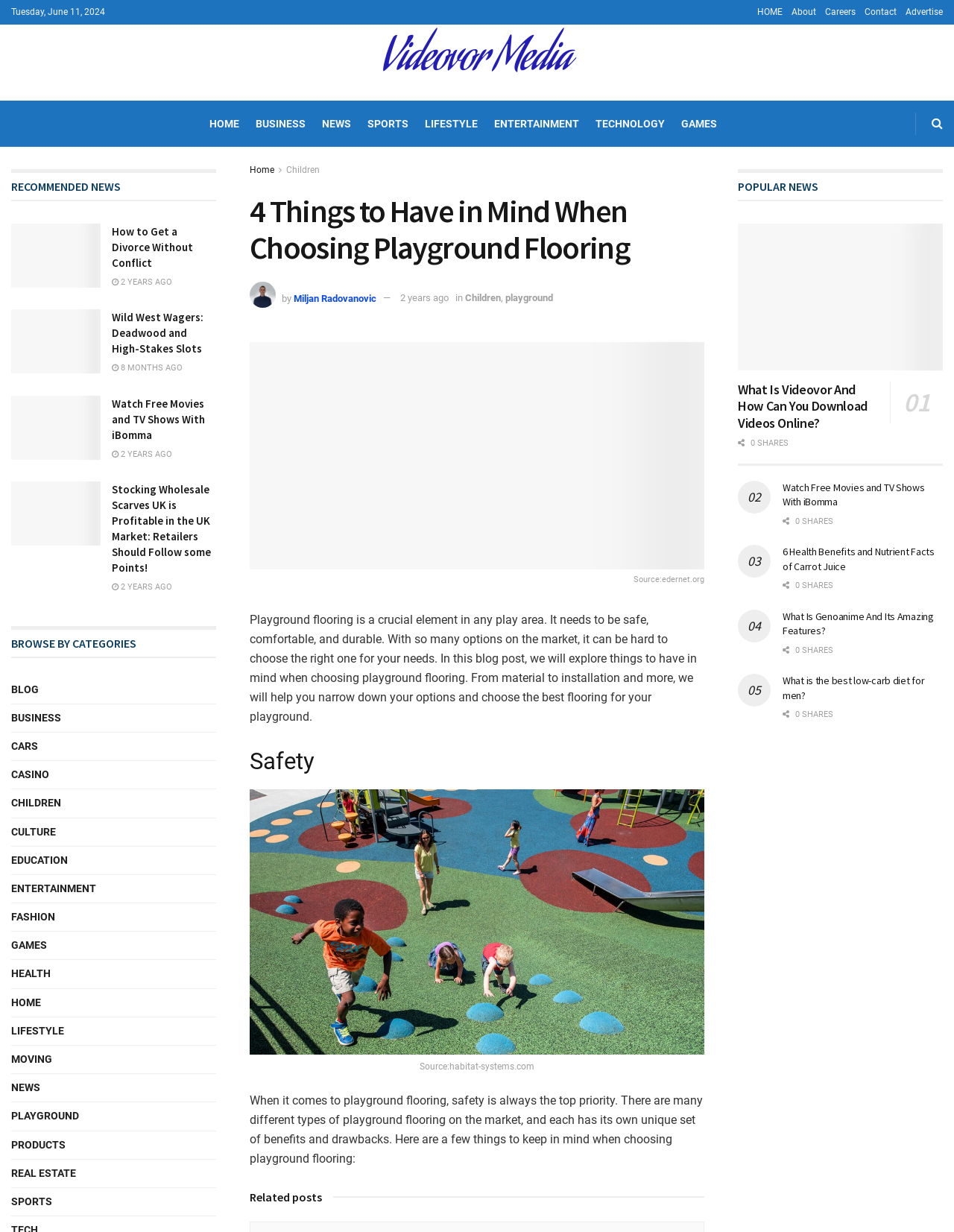Can you find the bounding box coordinates of the area I should click to execute the following instruction: "Browse by category 'CHILDREN'"?

[0.012, 0.644, 0.064, 0.66]